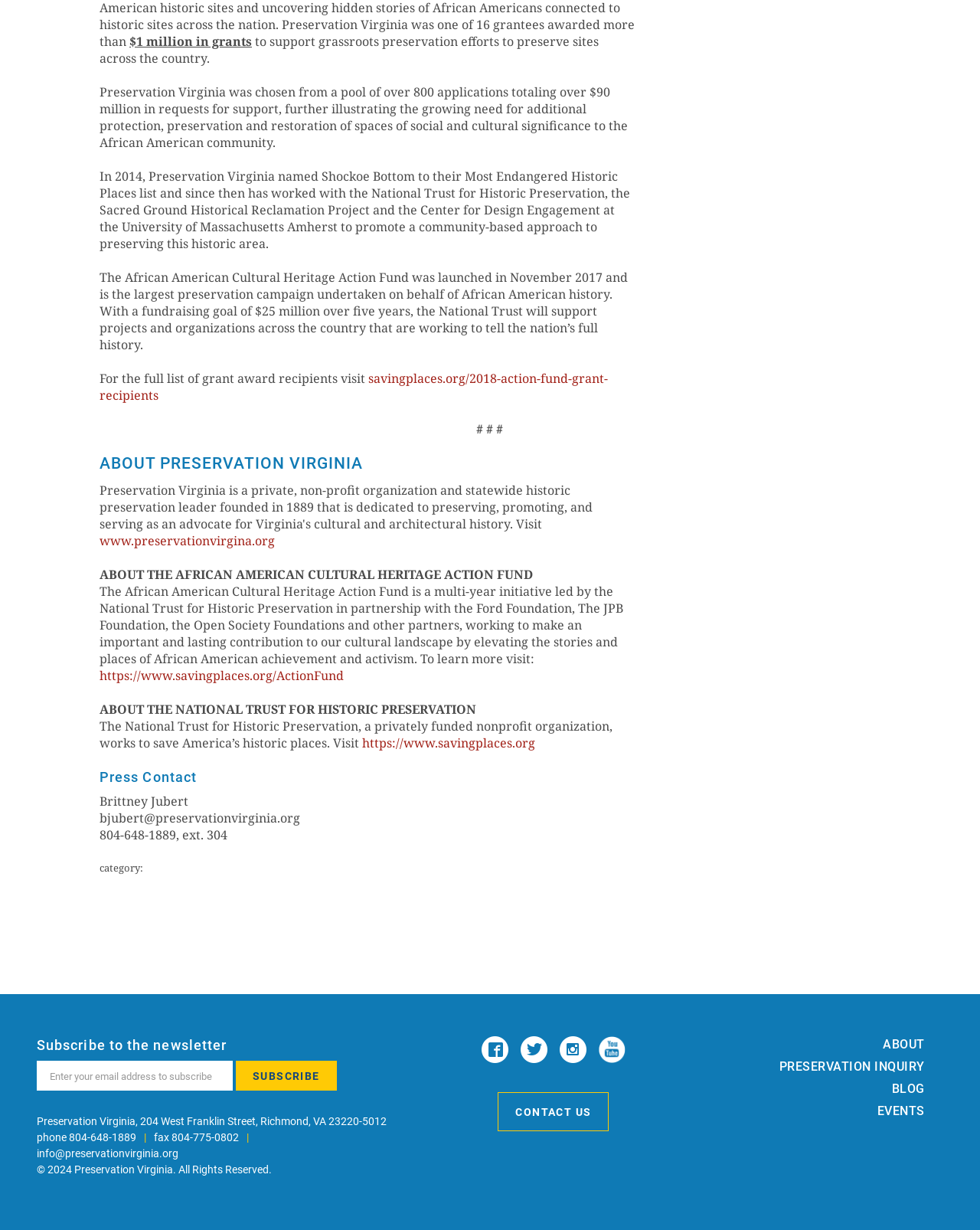Please determine the bounding box coordinates for the UI element described here. Use the format (top-left x, top-left y, bottom-right x, bottom-right y) with values bounded between 0 and 1: Preservation Inquiry

[0.795, 0.861, 0.944, 0.873]